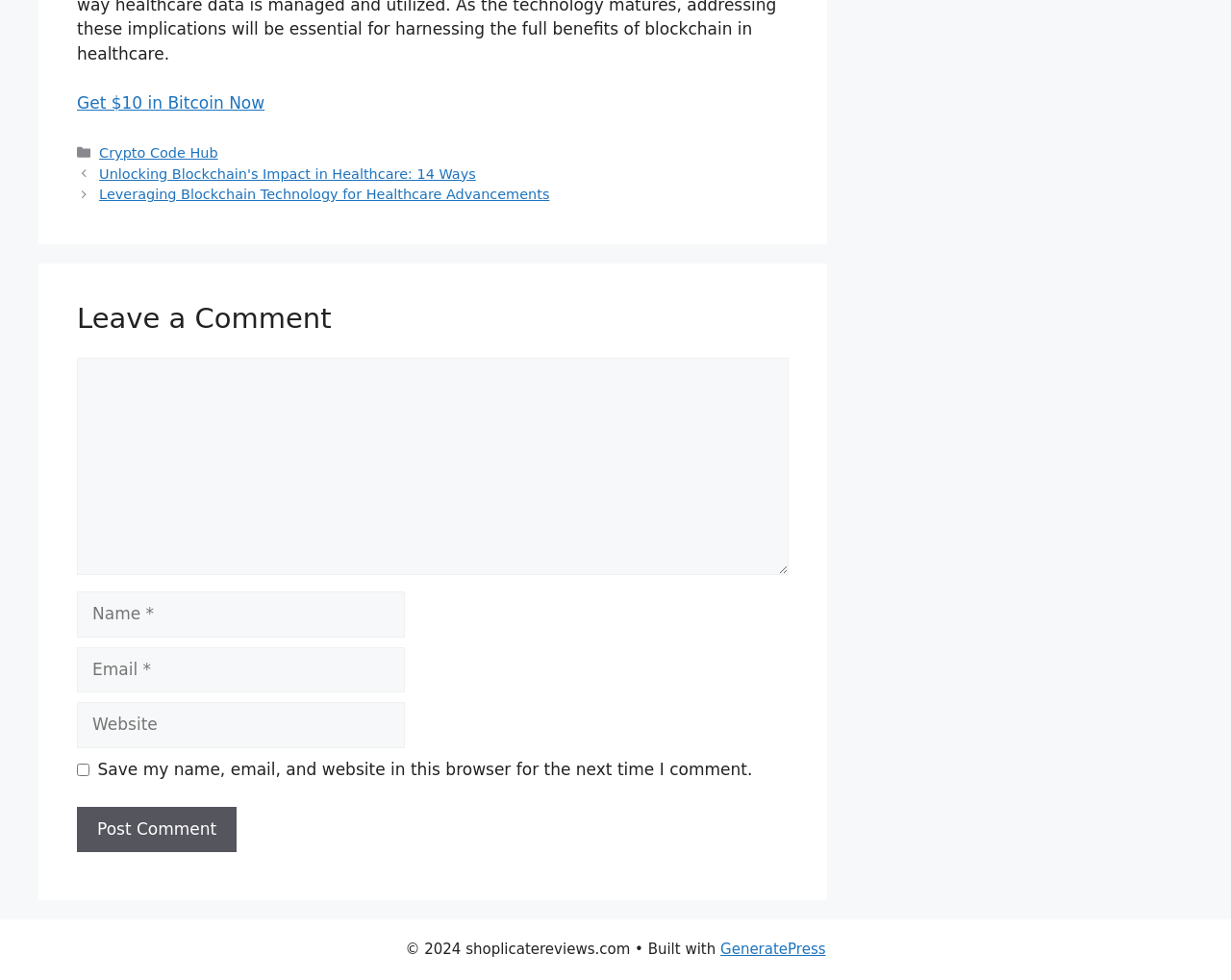Determine the bounding box coordinates of the target area to click to execute the following instruction: "Read the post about Unlocking Blockchain's Impact in Healthcare."

[0.081, 0.17, 0.387, 0.185]